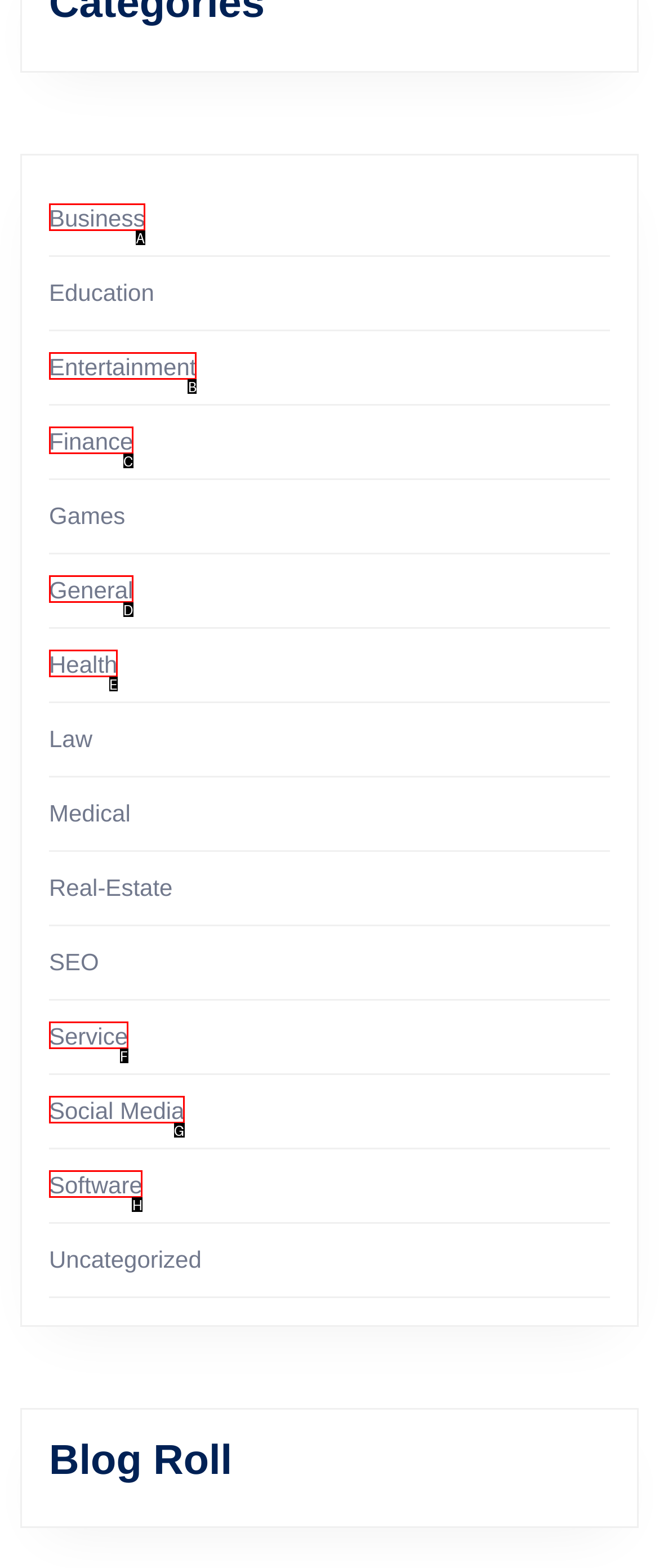Identify the UI element described as: Business
Answer with the option's letter directly.

A